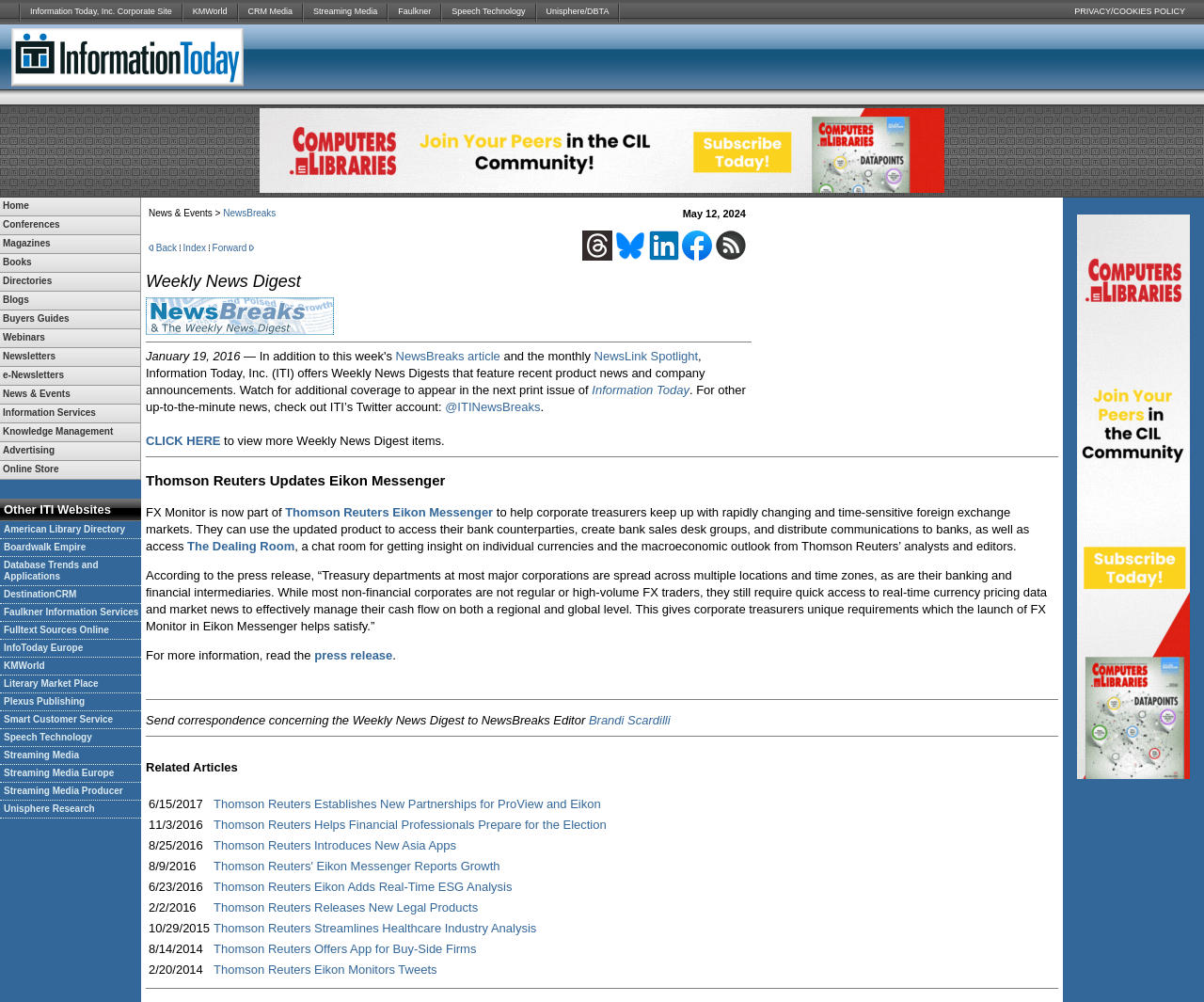Using the description: "Thomson Reuters Eikon Monitors Tweets", identify the bounding box of the corresponding UI element in the screenshot.

[0.177, 0.961, 0.363, 0.975]